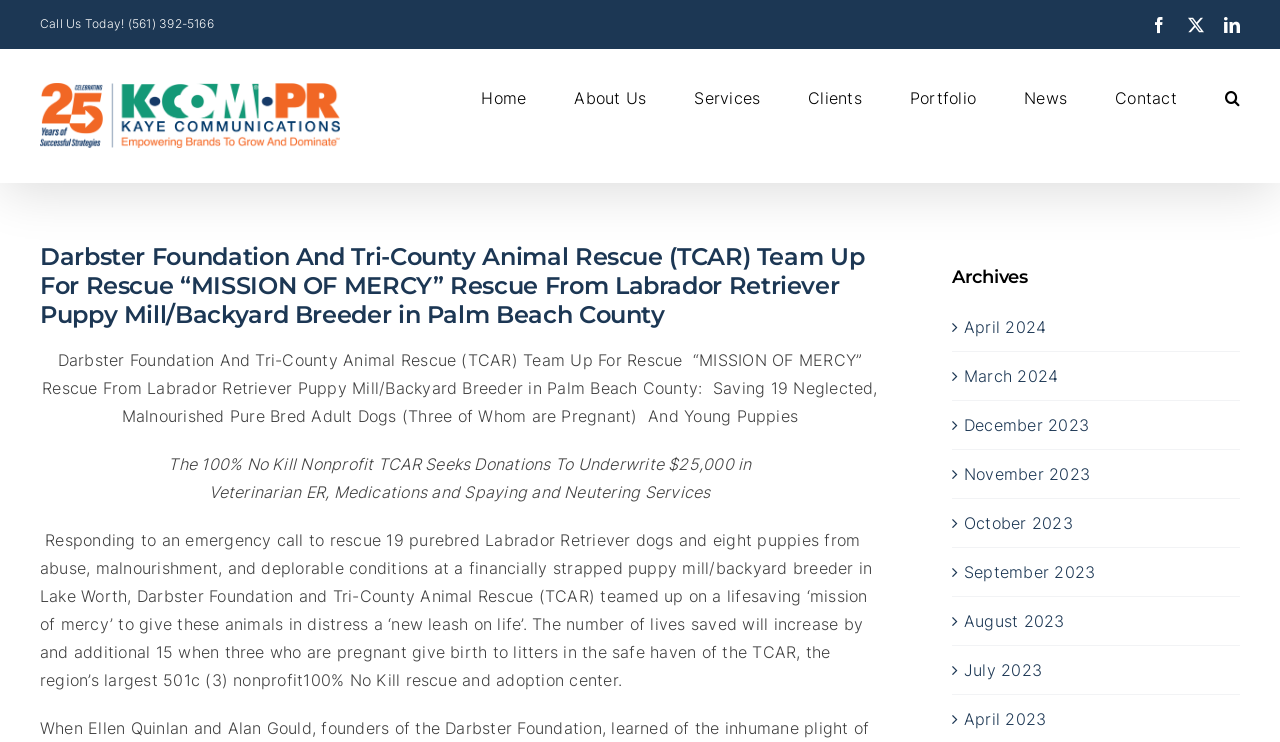Detail the features and information presented on the webpage.

The webpage is about the Darbster Foundation and Tri-County Animal Rescue (TCAR) teaming up for a rescue mission called "MISSION OF MERCY" to save 19 neglected and malnourished purebred Labrador Retriever dogs and puppies from a puppy mill/backyard breeder in Palm Beach County.

At the top left corner, there is a "Call Us Today!" button with a phone number, and a Kaye Communications logo with a link. On the top right corner, there are social media links to Facebook, LinkedIn, and an "X" icon.

Below the logo, there is a main menu with links to "Home", "About Us", "Services", "Clients", "Portfolio", "News", and "Contact". The "About Us", "Services", and "Clients" links have dropdown menus.

The main content of the webpage is a news article about the rescue mission, with a heading that matches the meta description. The article describes the rescue effort, the condition of the dogs, and the need for donations to support the rescue operation.

Below the article, there is a section with links to archives, organized by month, from April 2024 to April 2023.